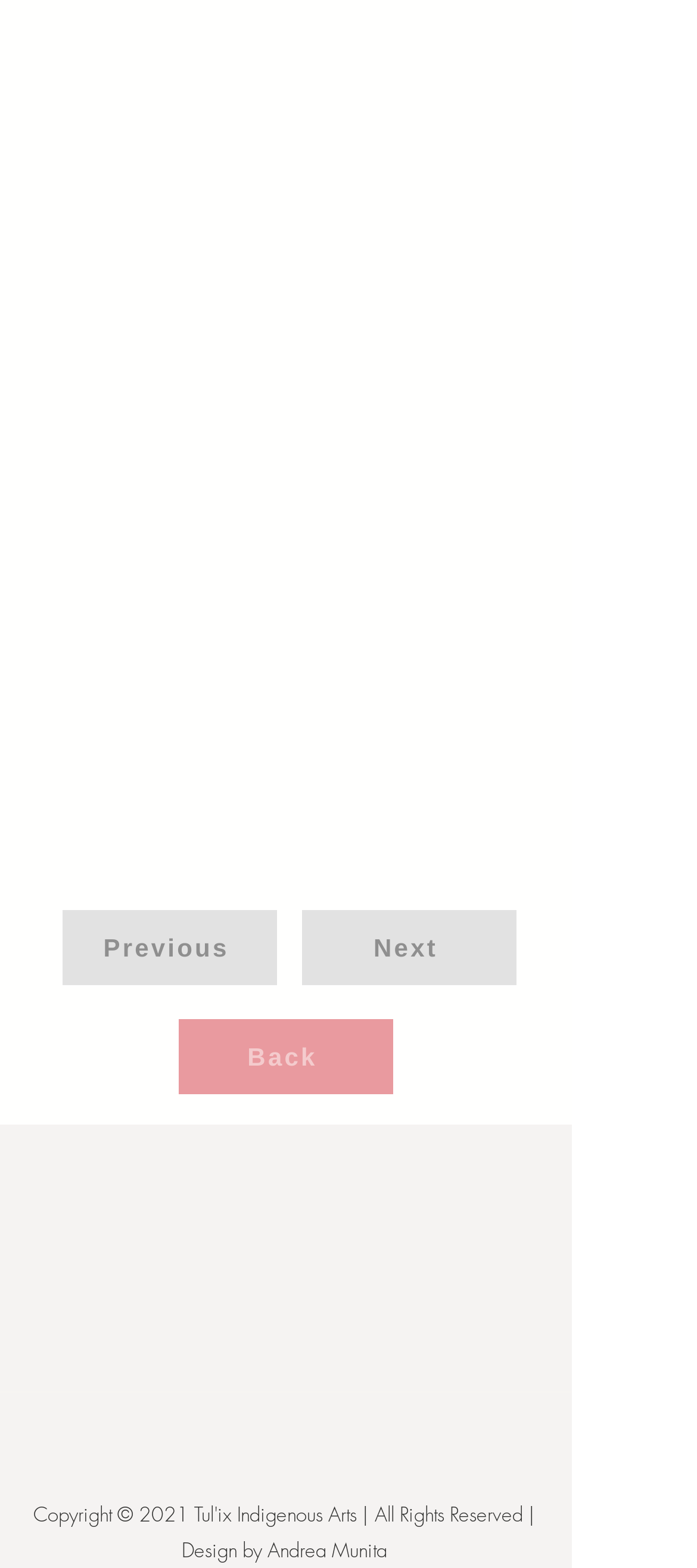Respond to the question below with a single word or phrase:
How many social media links are in the 'Social Bar'?

3